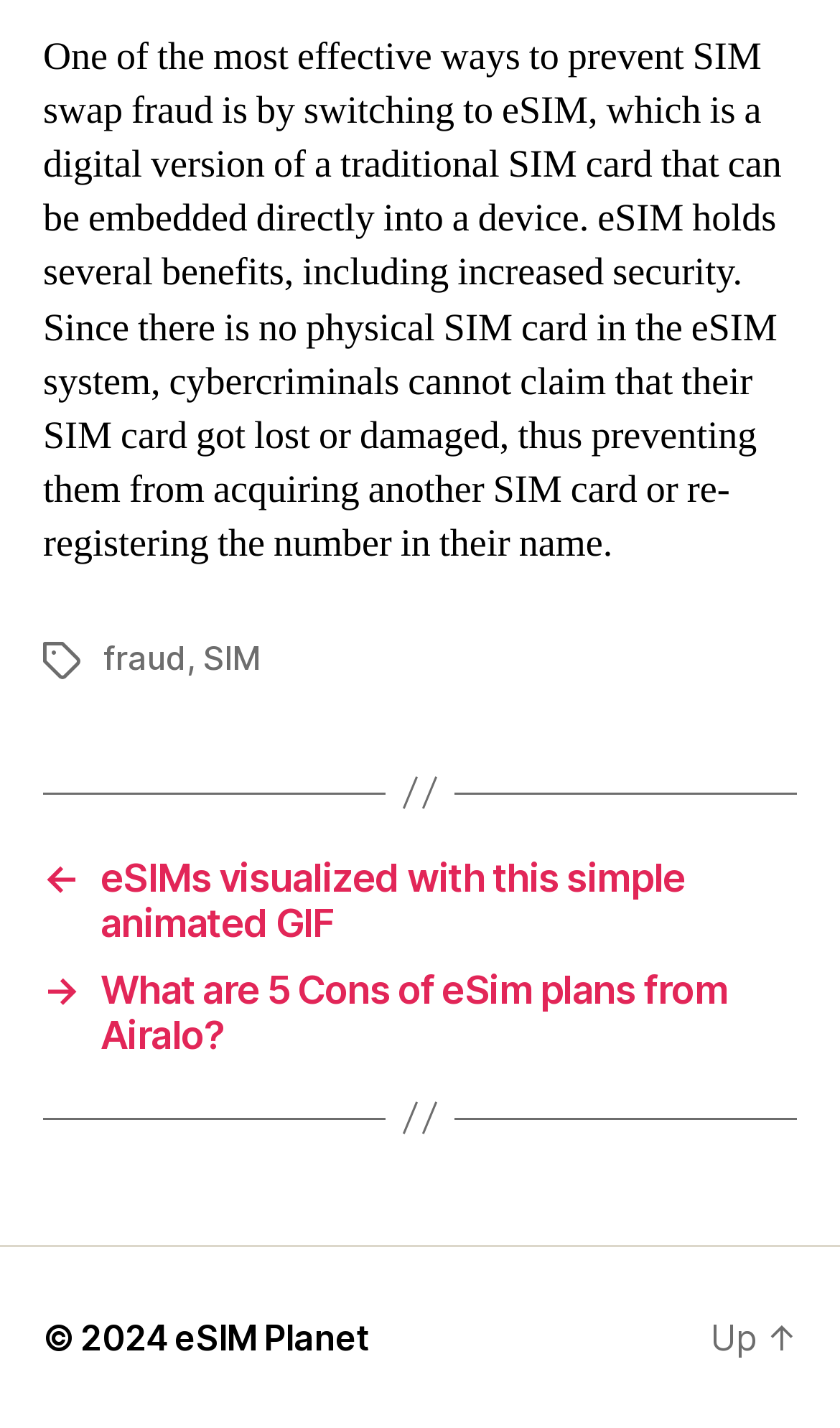How many links are there in the navigation section?
Refer to the image and respond with a one-word or short-phrase answer.

3